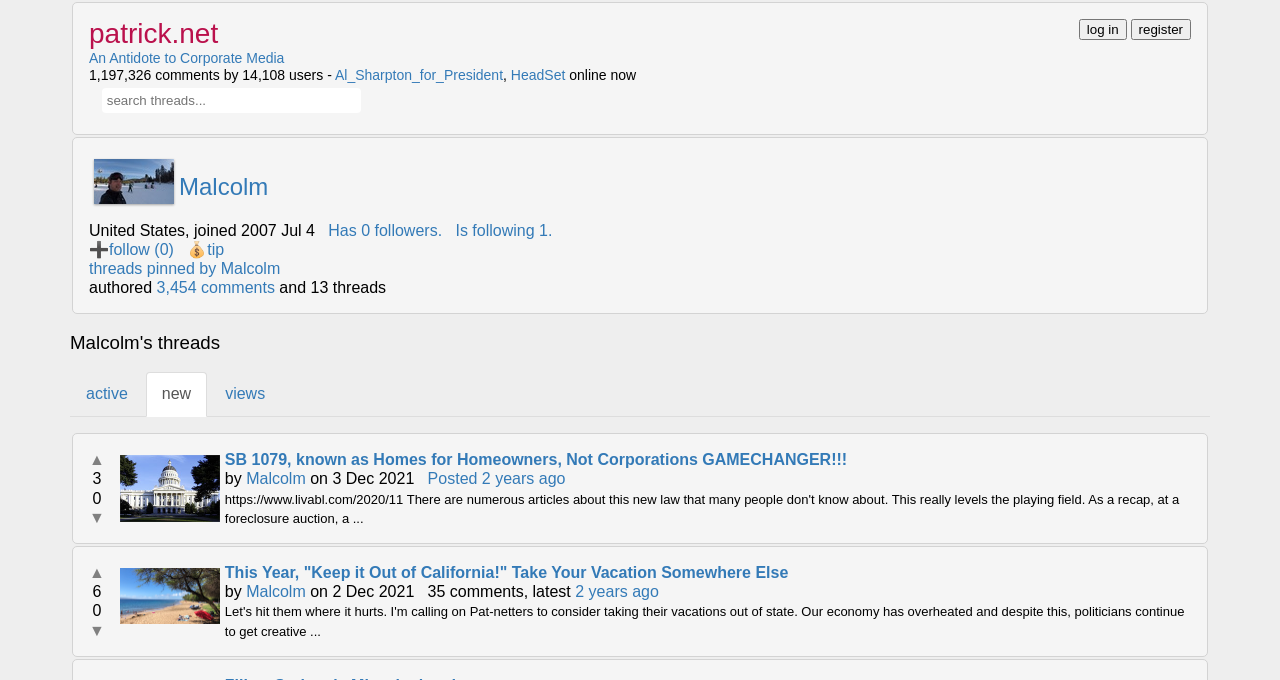Bounding box coordinates should be in the format (top-left x, top-left y, bottom-right x, bottom-right y) and all values should be floating point numbers between 0 and 1. Determine the bounding box coordinate for the UI element described as: ​ Categories

None